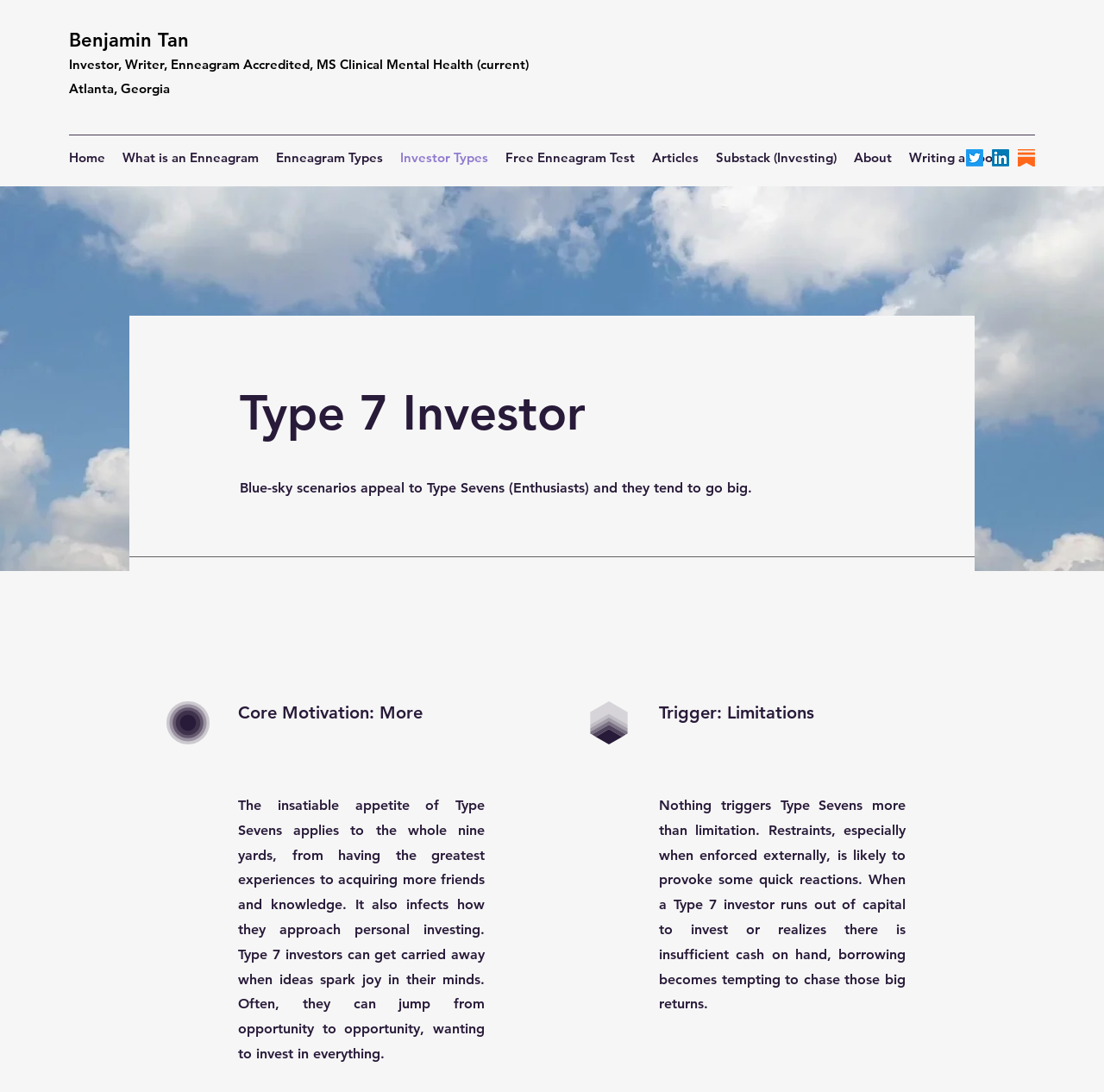Give a concise answer using one word or a phrase to the following question:
What is the core motivation of Type 7 investors?

More